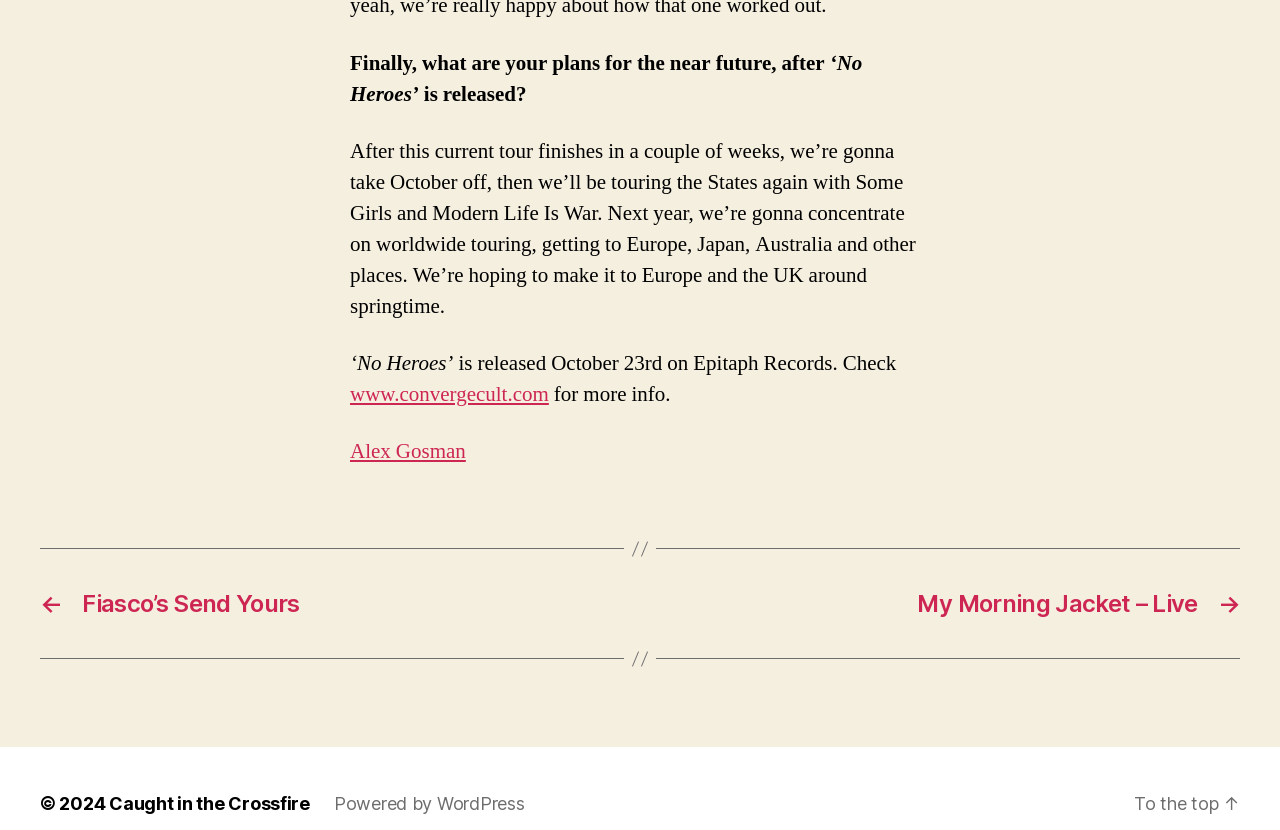What is the copyright year of the website?
Using the image, answer in one word or phrase.

2024